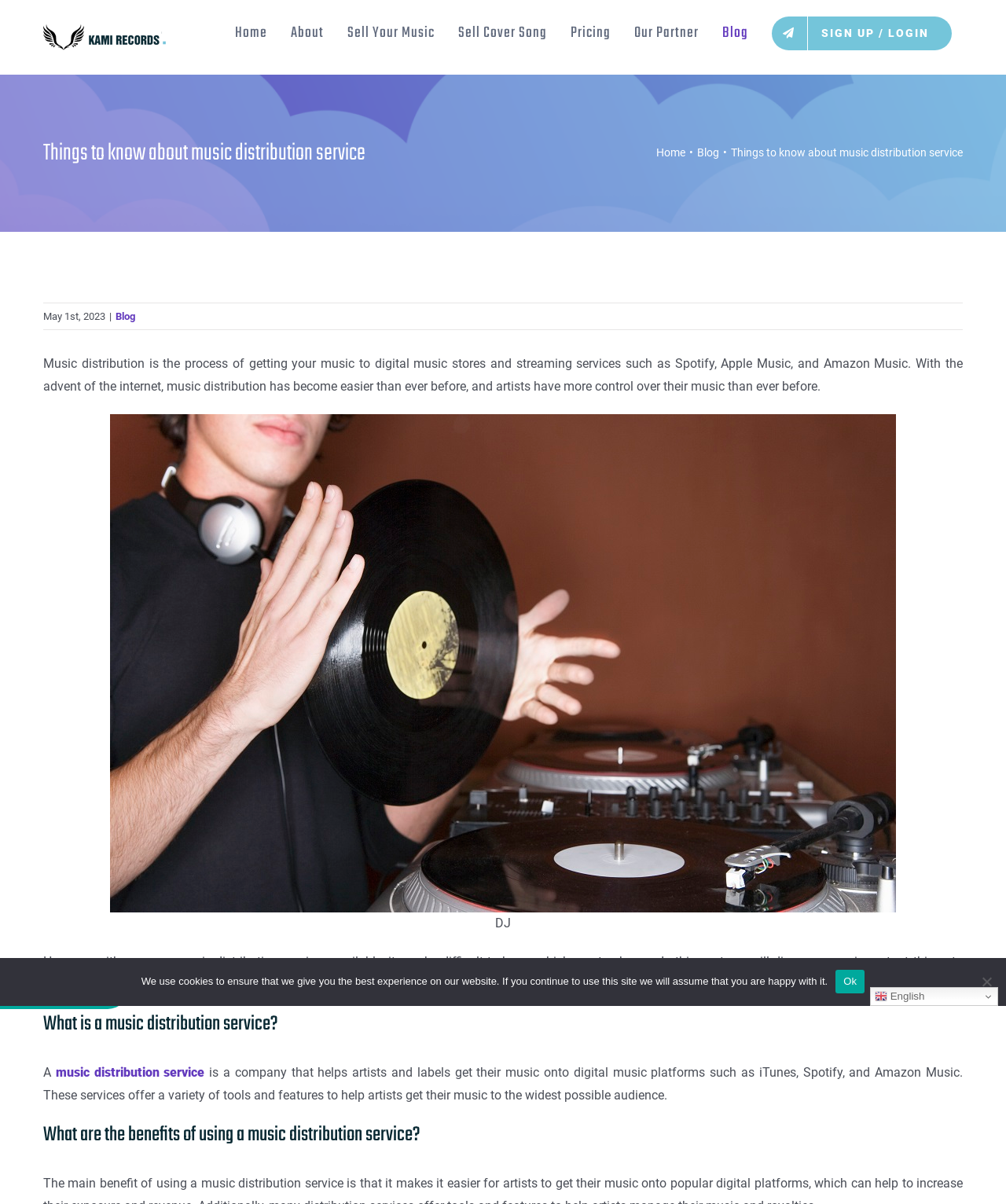What is the main topic of this webpage?
Refer to the image and provide a thorough answer to the question.

Based on the webpage content, the main topic is about music distribution service, which is discussed in detail, including its definition, benefits, and importance in the music industry.